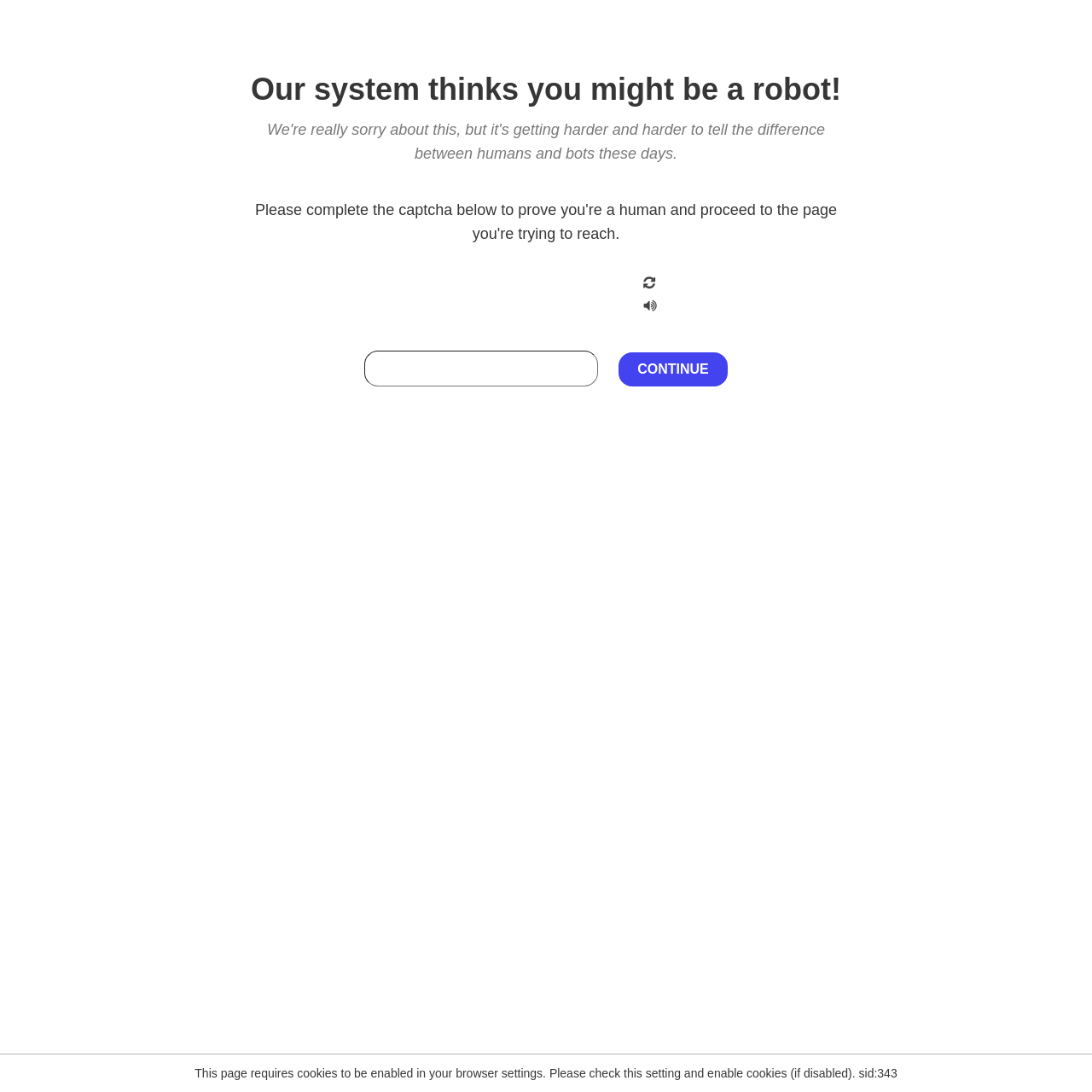What are the two options to obtain a new CAPTCHA code?
Please respond to the question thoroughly and include all relevant details.

The two options are presented as links with accompanying images, allowing the user to either change the CAPTCHA code or speak it to obtain a new one.